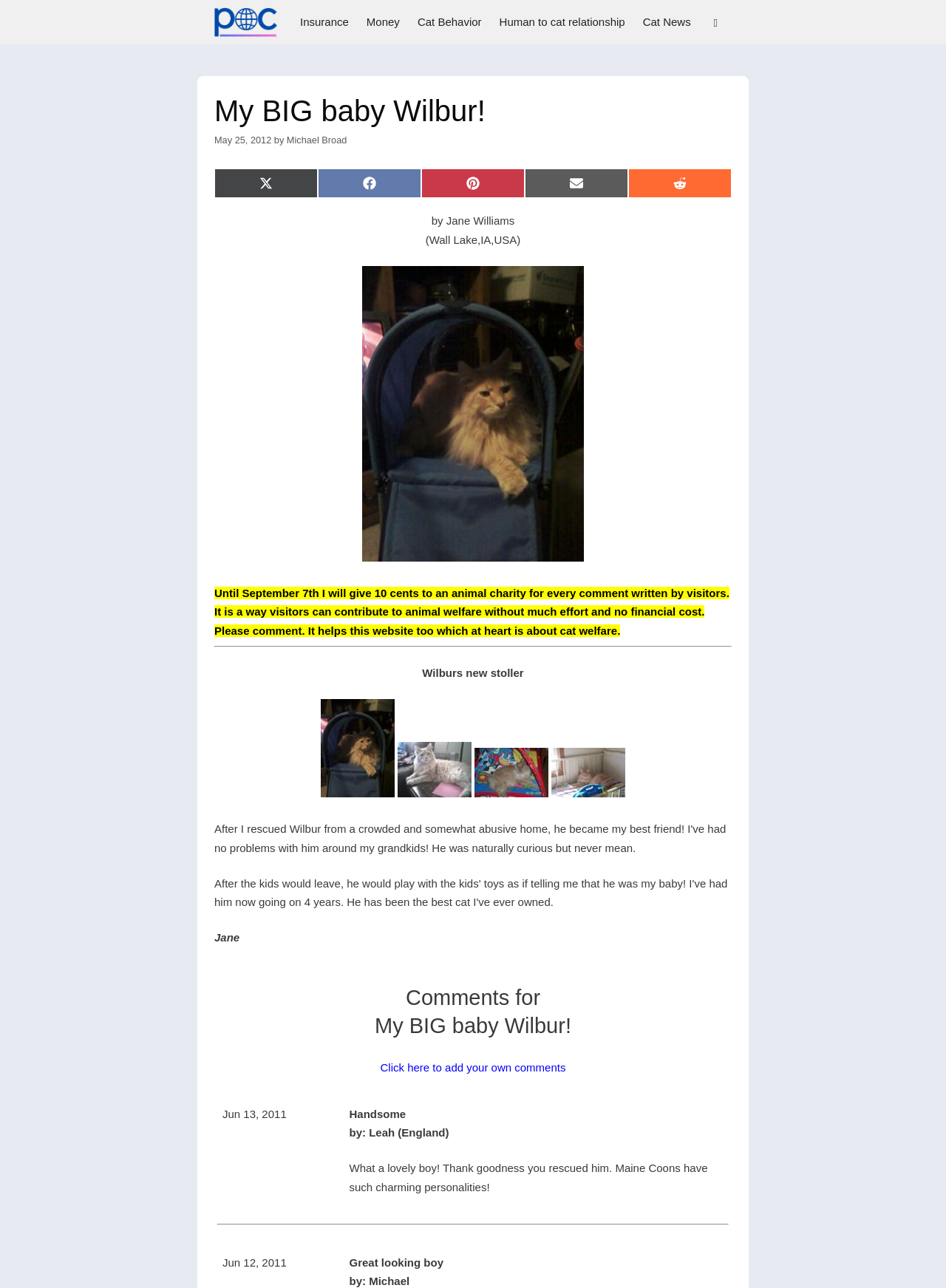Indicate the bounding box coordinates of the element that must be clicked to execute the instruction: "Click on the 'Share on Facebook' link". The coordinates should be given as four float numbers between 0 and 1, i.e., [left, top, right, bottom].

[0.336, 0.303, 0.445, 0.326]